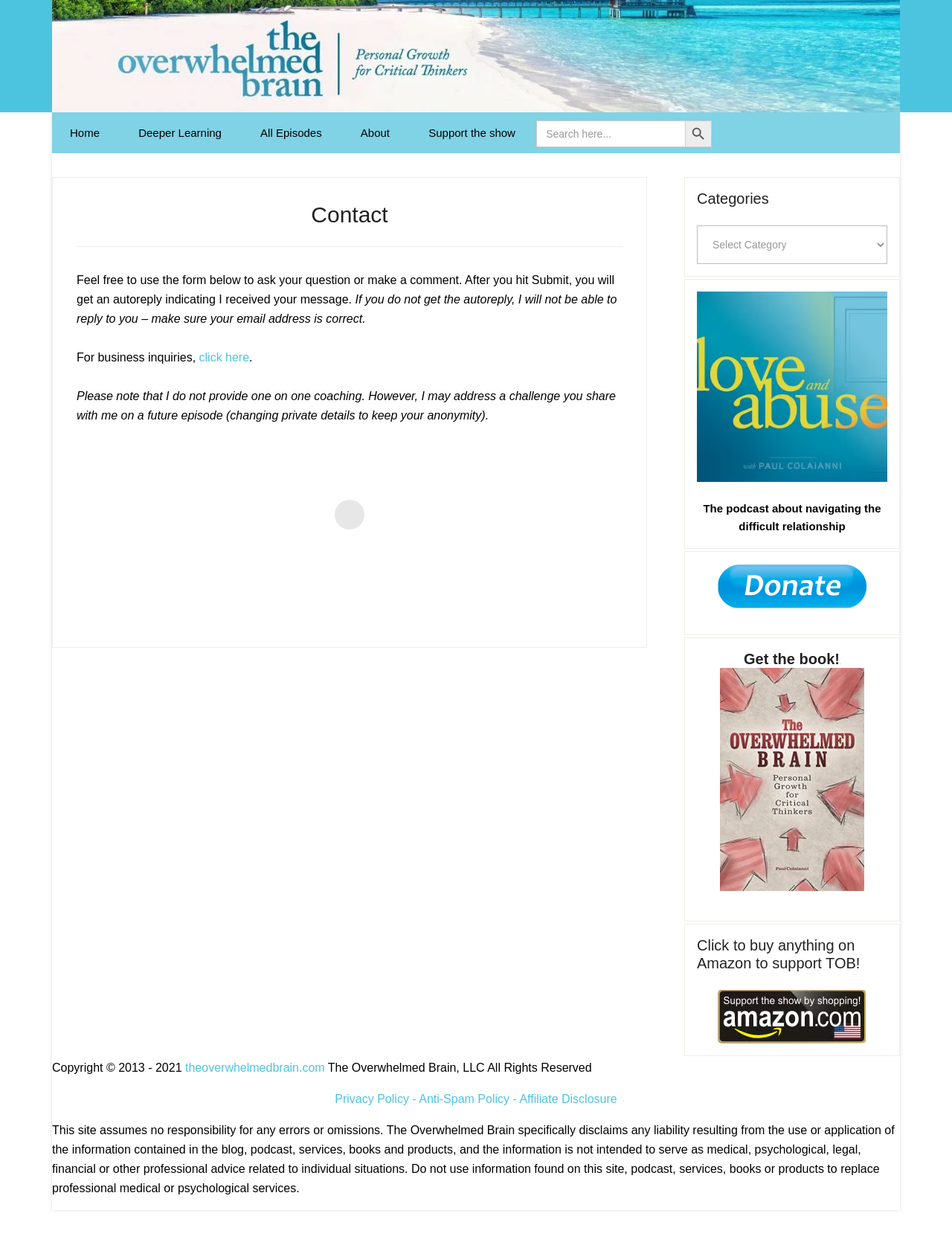Please locate the bounding box coordinates of the element that should be clicked to complete the given instruction: "Click on the 'Support the show' link".

[0.45, 0.101, 0.541, 0.111]